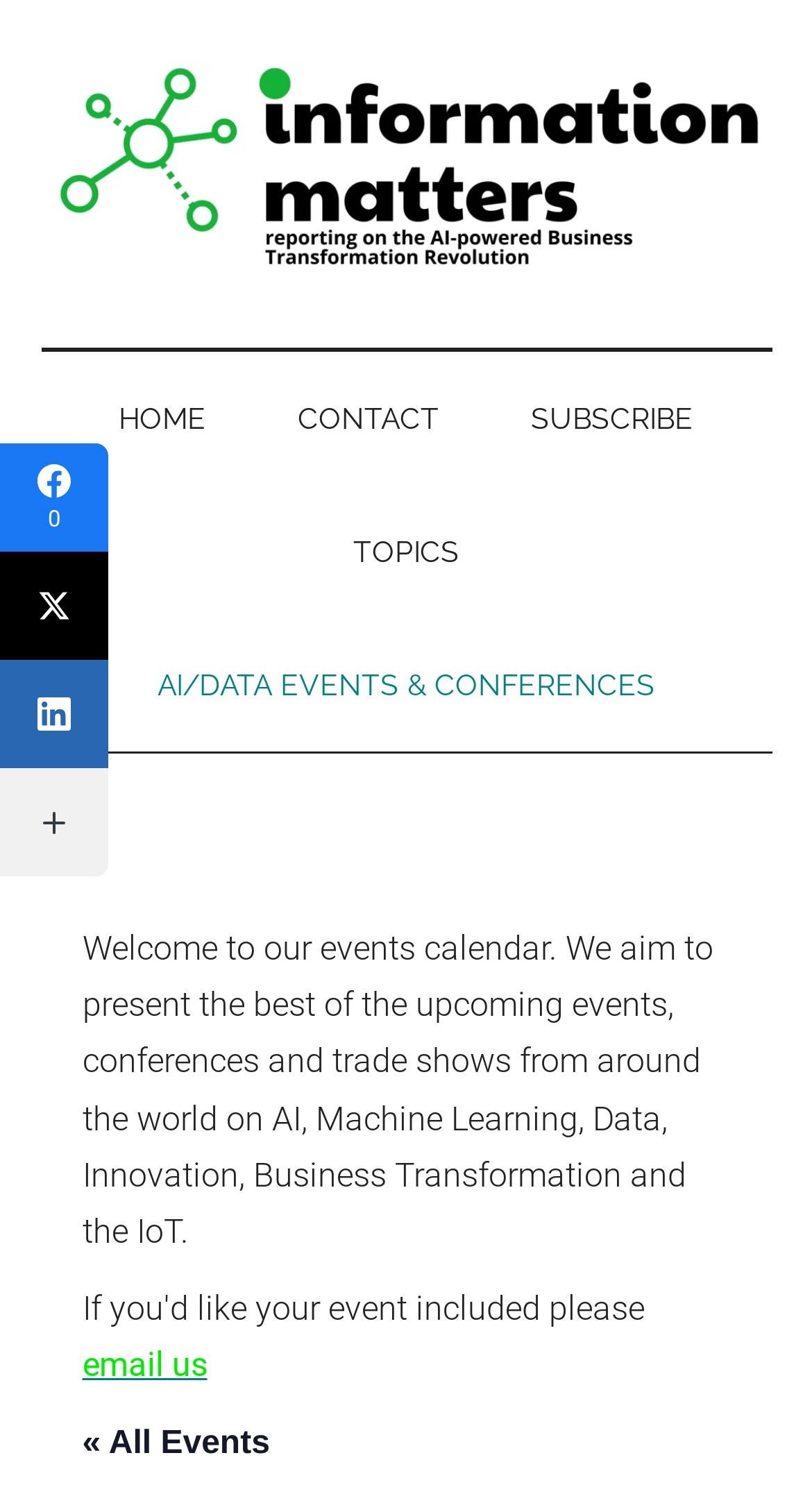Locate the bounding box coordinates of the element you need to click to accomplish the task described by this instruction: "Go to the HOME page".

[0.095, 0.233, 0.305, 0.321]